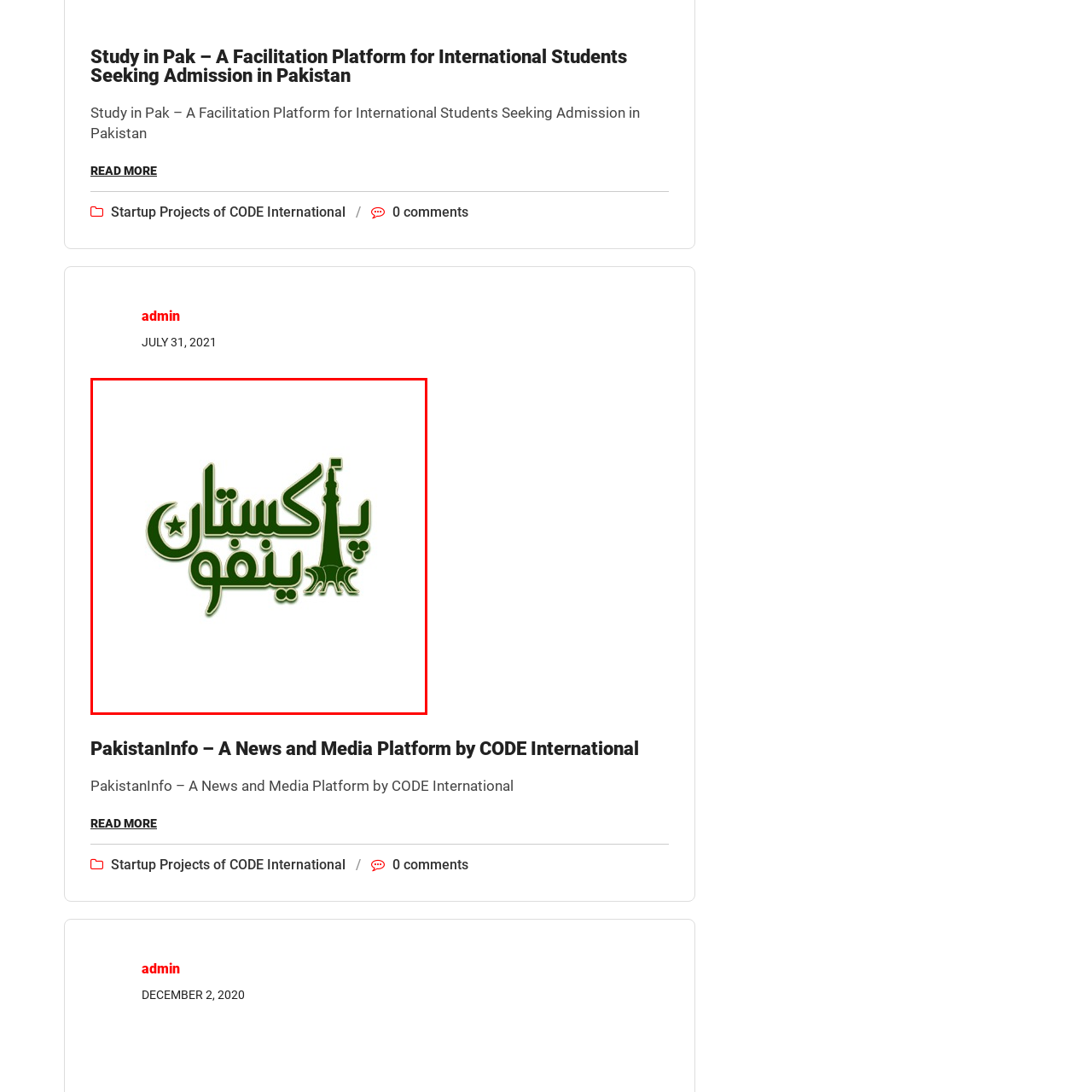Detail the visual elements present in the red-framed section of the image.

The image features a vibrant logo for "PakistanInfo," a news and media platform by CODE International. The design prominently displays the word "پاکستان" (Pakistan) in bold, flowing script, accompanied by a stylized illustration of the iconic Minar-e-Pakistan monument, symbolizing the nation's heritage. The color scheme is predominantly green, reflecting Pakistan's flag, and includes a star, emphasizing national pride. This logo effectively encapsulates the platform's mission to provide information and facilitate international students seeking admission in Pakistan, highlighting its commitment to fostering educational opportunities.